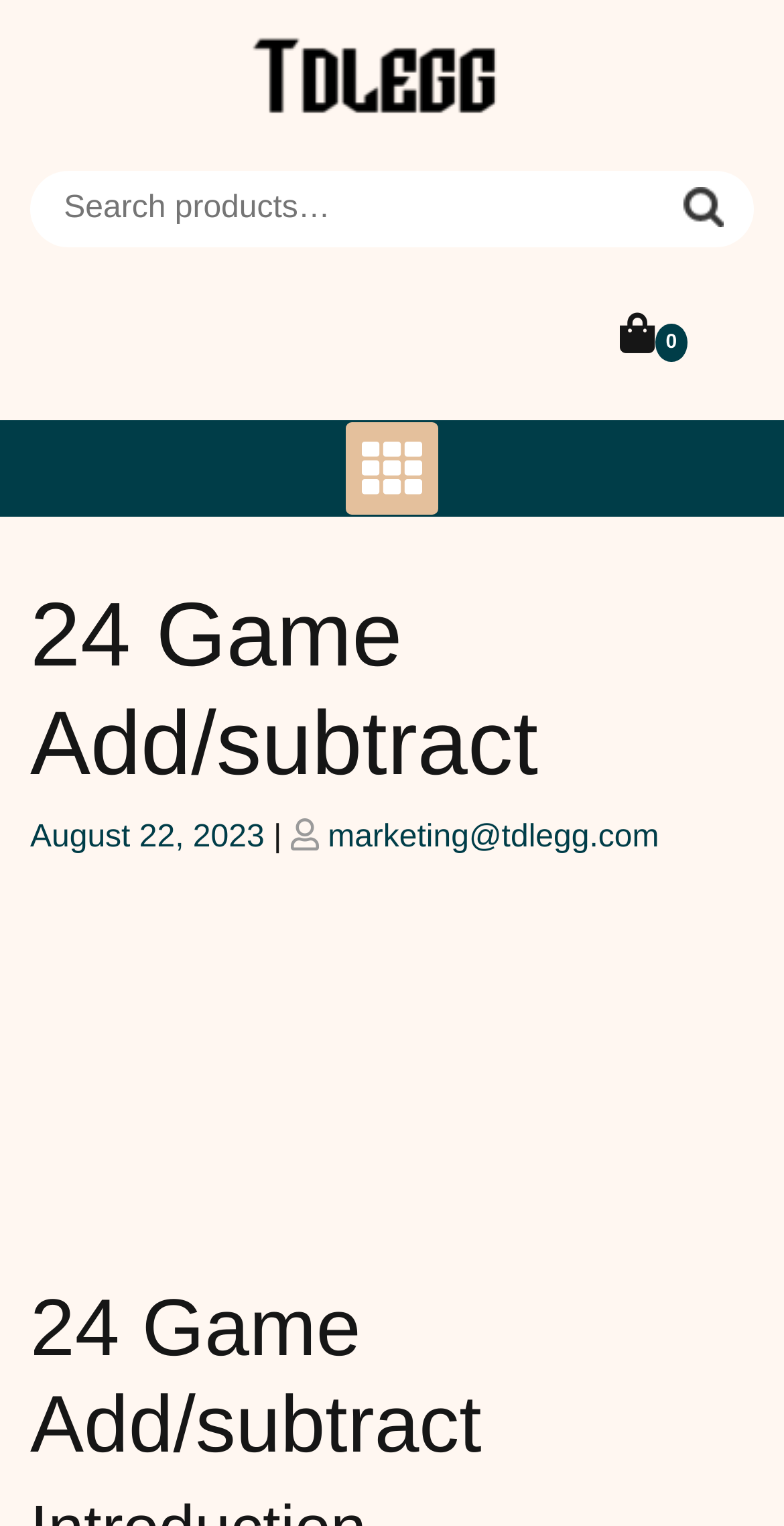How many search boxes are there on the page?
Using the image provided, answer with just one word or phrase.

1